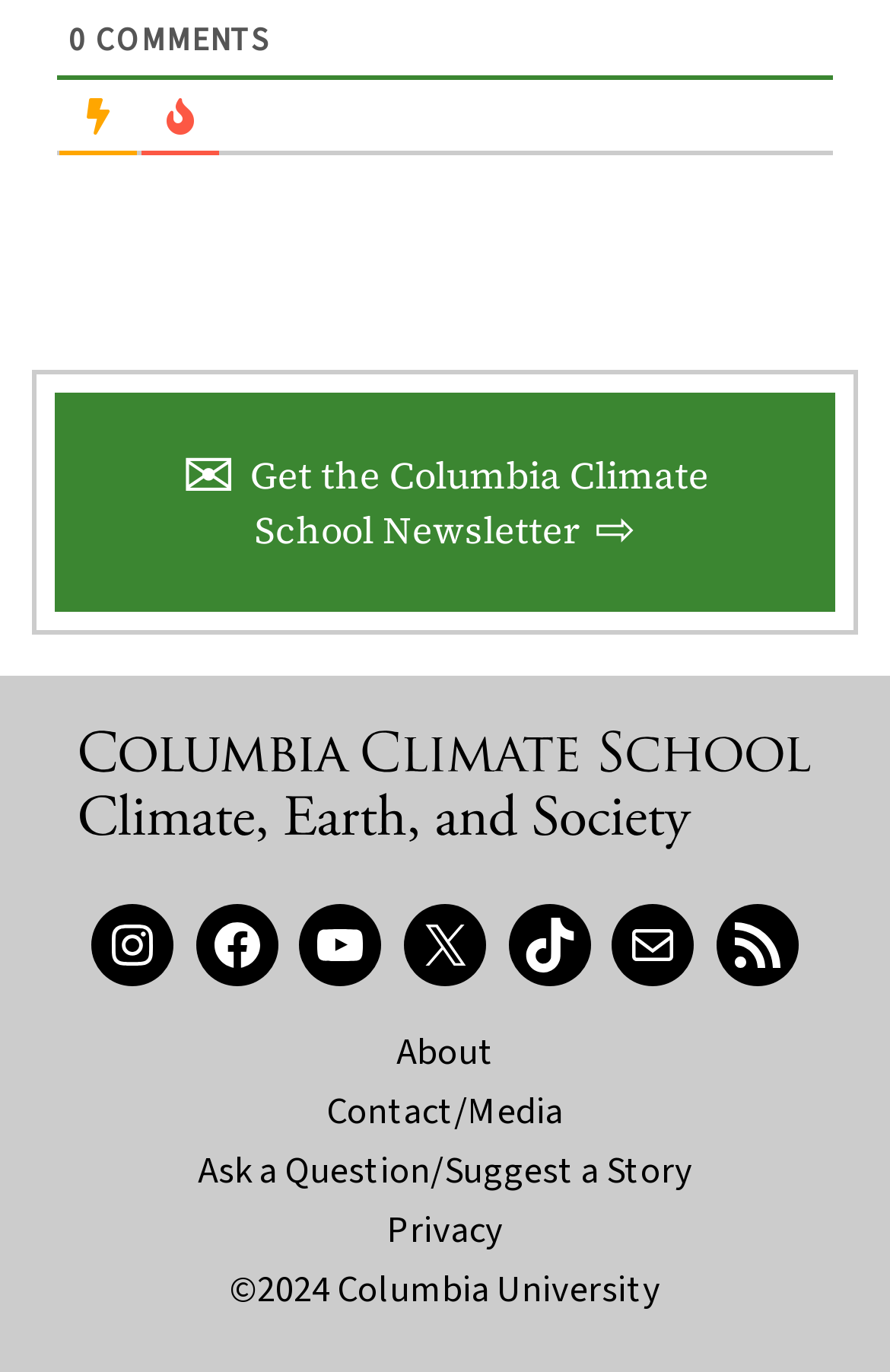What is the name of the school?
Please use the visual content to give a single word or phrase answer.

Columbia Climate School